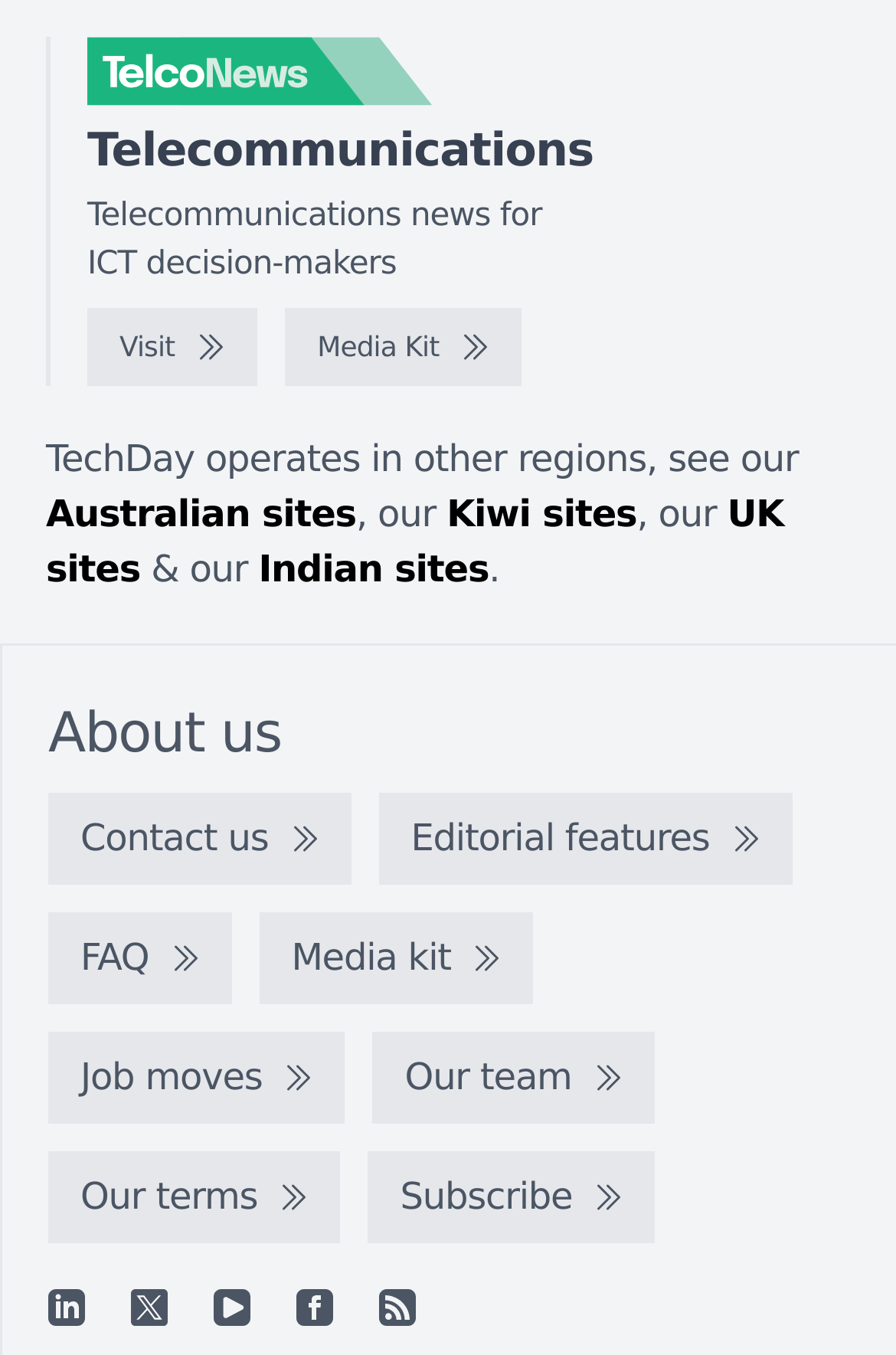What is the name of the website?
Using the information from the image, give a concise answer in one word or a short phrase.

TelcoNews